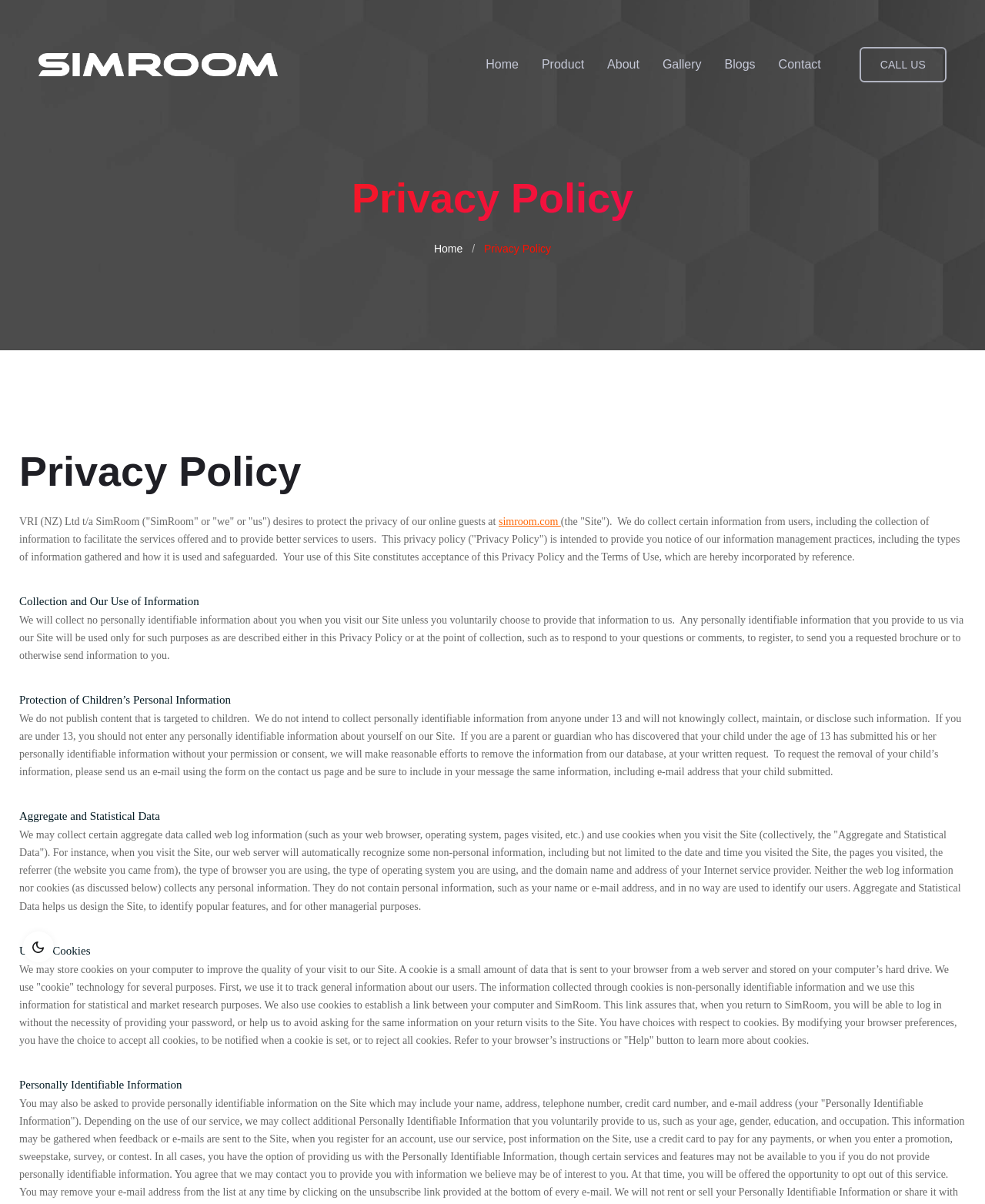Respond with a single word or phrase to the following question:
What is the purpose of the website?

To provide services and information